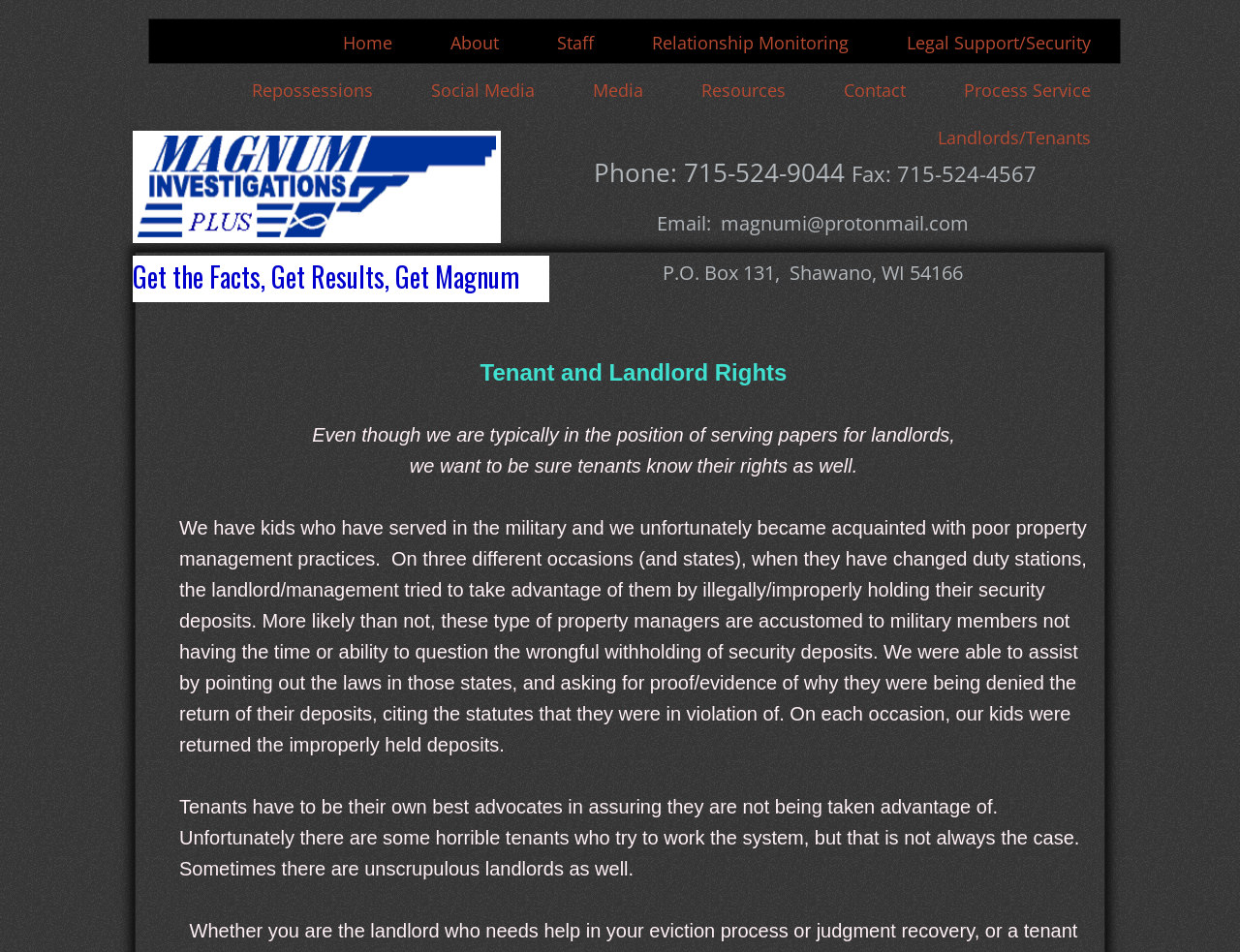What is the tone of the company's message?
Based on the image, please offer an in-depth response to the question.

I inferred the tone of the company's message by reading the static text elements that provide helpful information and advice to tenants, which suggests a helpful and supportive tone.